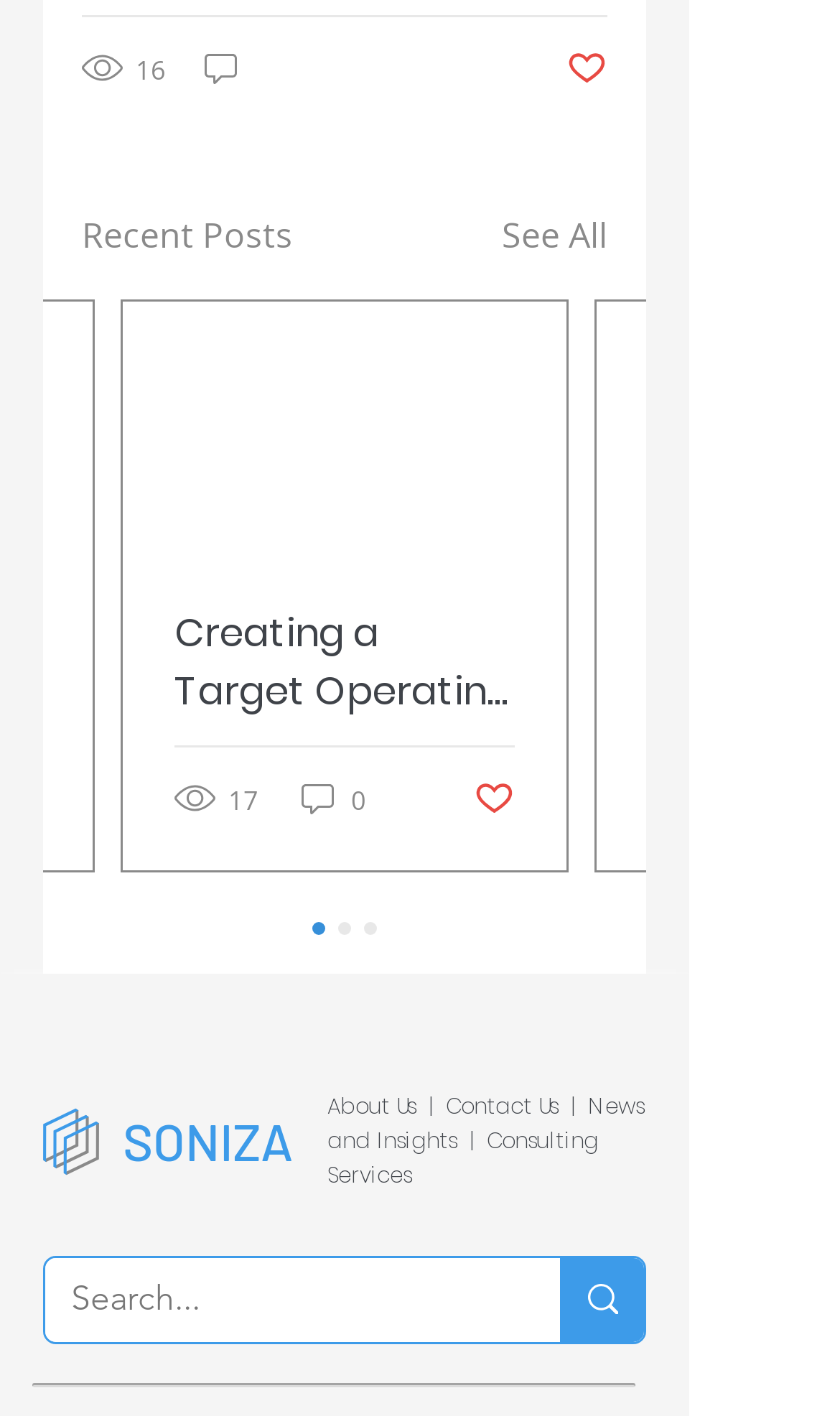Provide the bounding box coordinates of the section that needs to be clicked to accomplish the following instruction: "See all posts."

[0.597, 0.147, 0.723, 0.184]